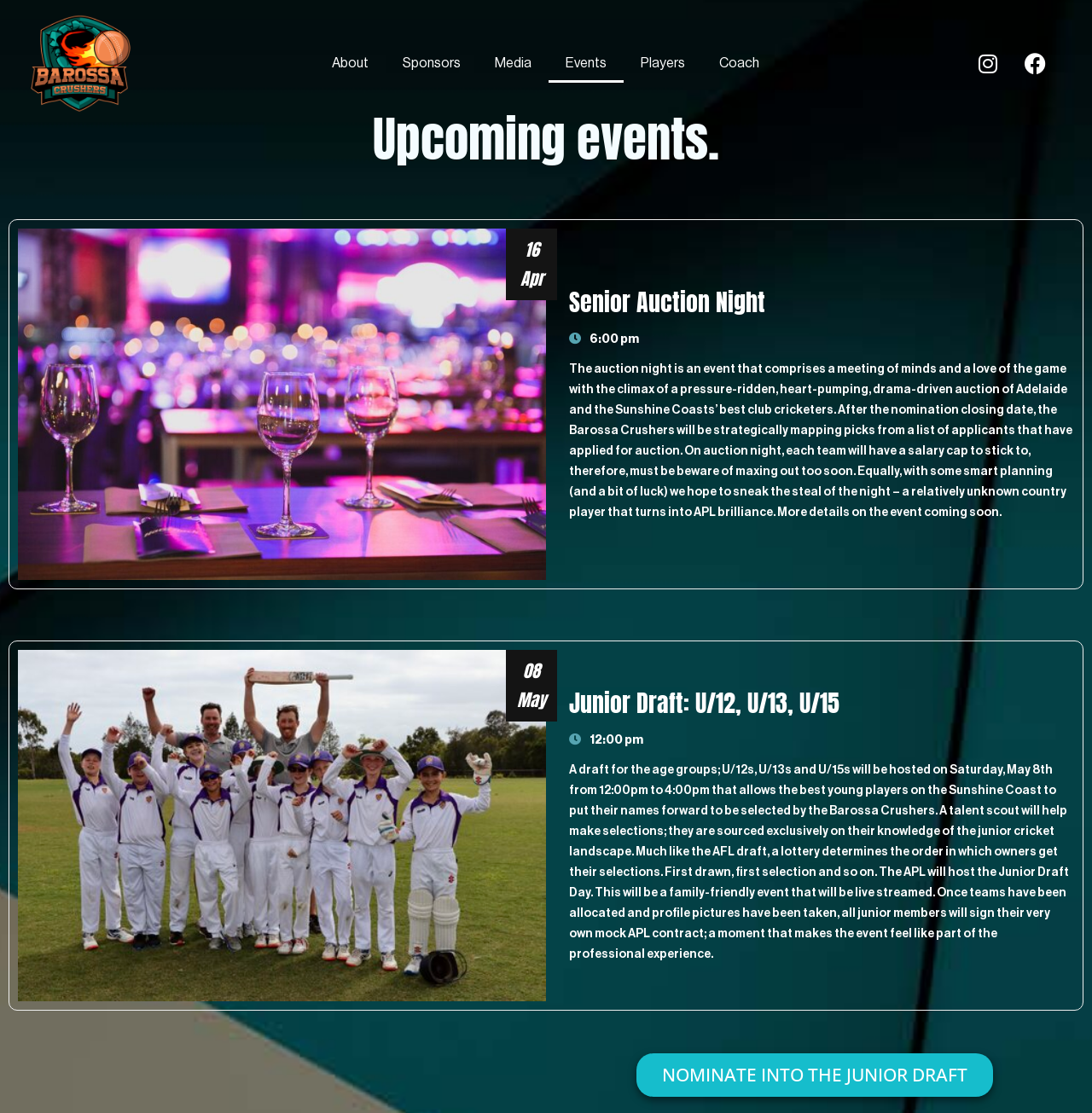Point out the bounding box coordinates of the section to click in order to follow this instruction: "Go to Facebook page".

[0.928, 0.038, 0.967, 0.076]